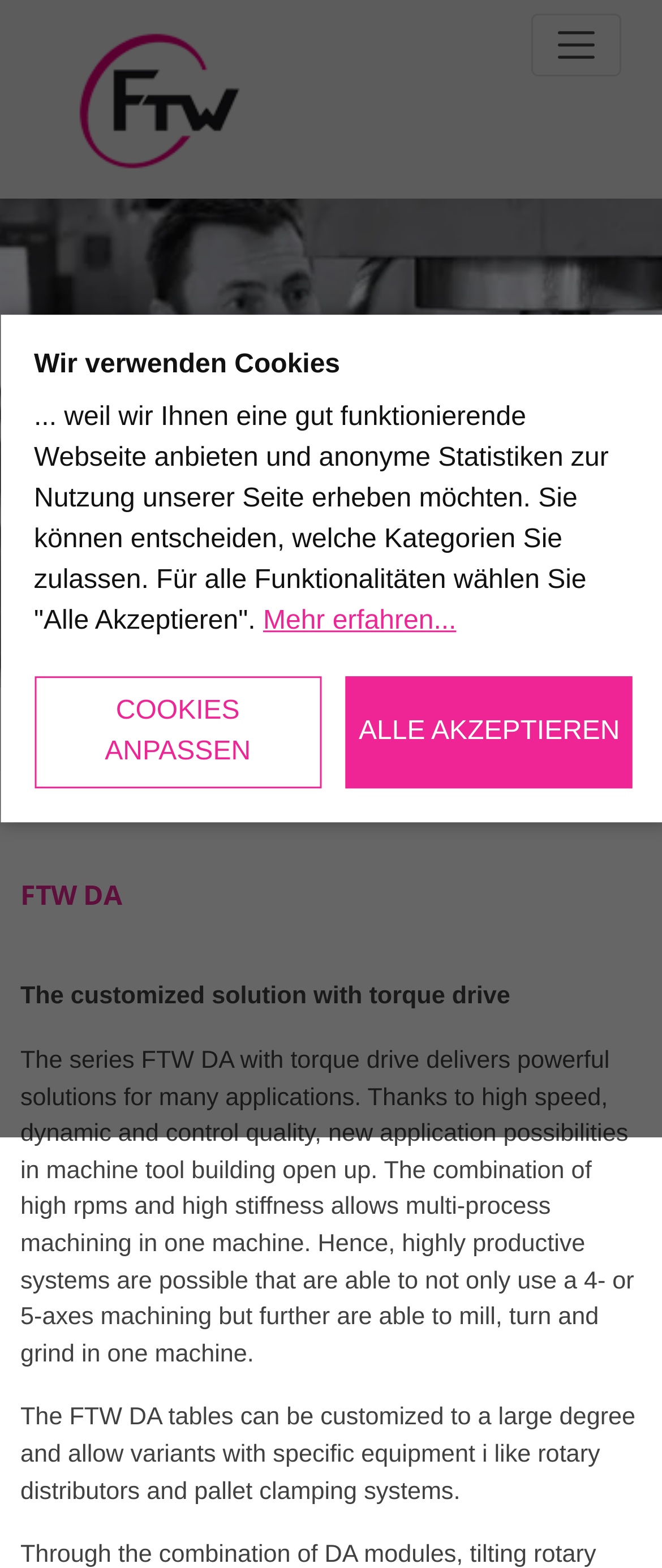Using the element description provided, determine the bounding box coordinates in the format (top-left x, top-left y, bottom-right x, bottom-right y). Ensure that all values are floating point numbers between 0 and 1. Element description: title="Open navigation"

[0.803, 0.009, 0.938, 0.049]